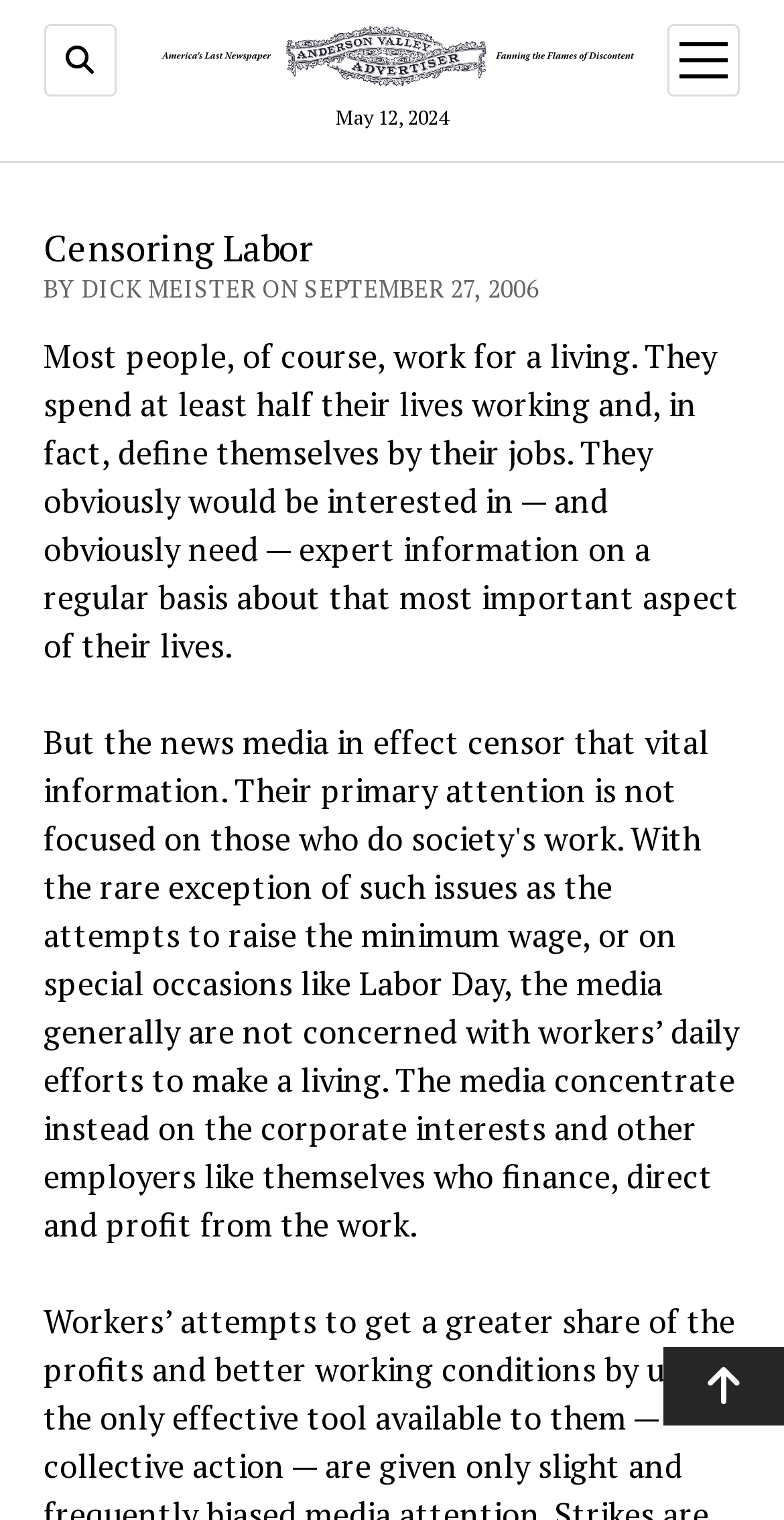Explain in detail what you observe on this webpage.

The webpage is about an article titled "Censoring Labor" from the Anderson Valley Advertiser, published on September 27, 2006, by Dick Meister. At the top left, there is a button with a hamburger icon. Next to it, there is a link to the Anderson Valley Advertiser, accompanied by an image with the same name. The date "May 12, 2024" is displayed below these elements.

On the top right, there is a button to open a menu, which is currently not expanded. This button contains an image. When expanded, the menu displays the article title "Censoring Labor" as a heading, followed by the author and publication date. The article's content starts with a paragraph discussing how people define themselves by their jobs and need expert information about their work.

At the bottom right, there is a button with an arrow icon, allowing users to scroll to the top of the page.